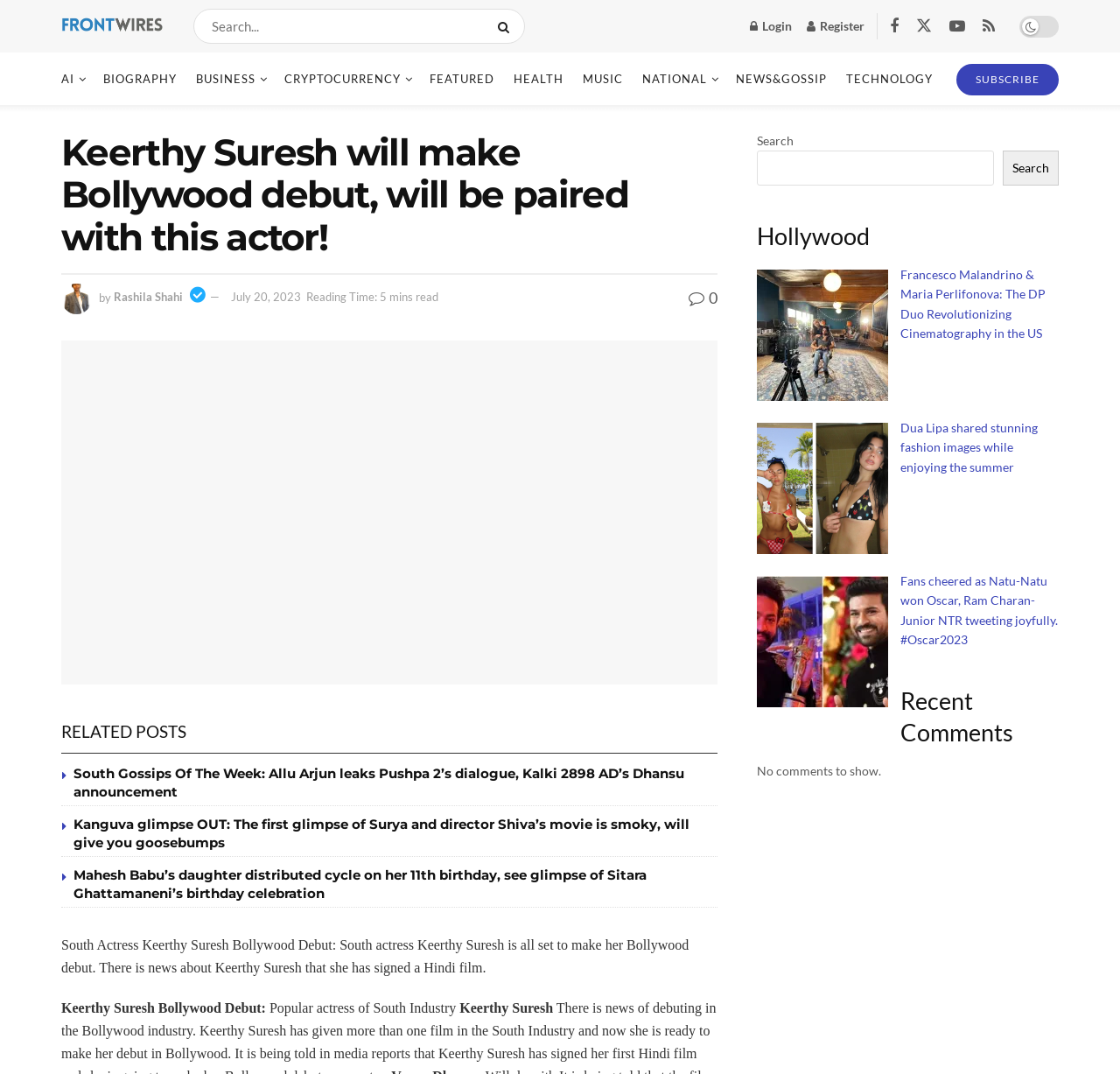Locate the headline of the webpage and generate its content.

Keerthy Suresh will make Bollywood debut, will be paired with this actor!